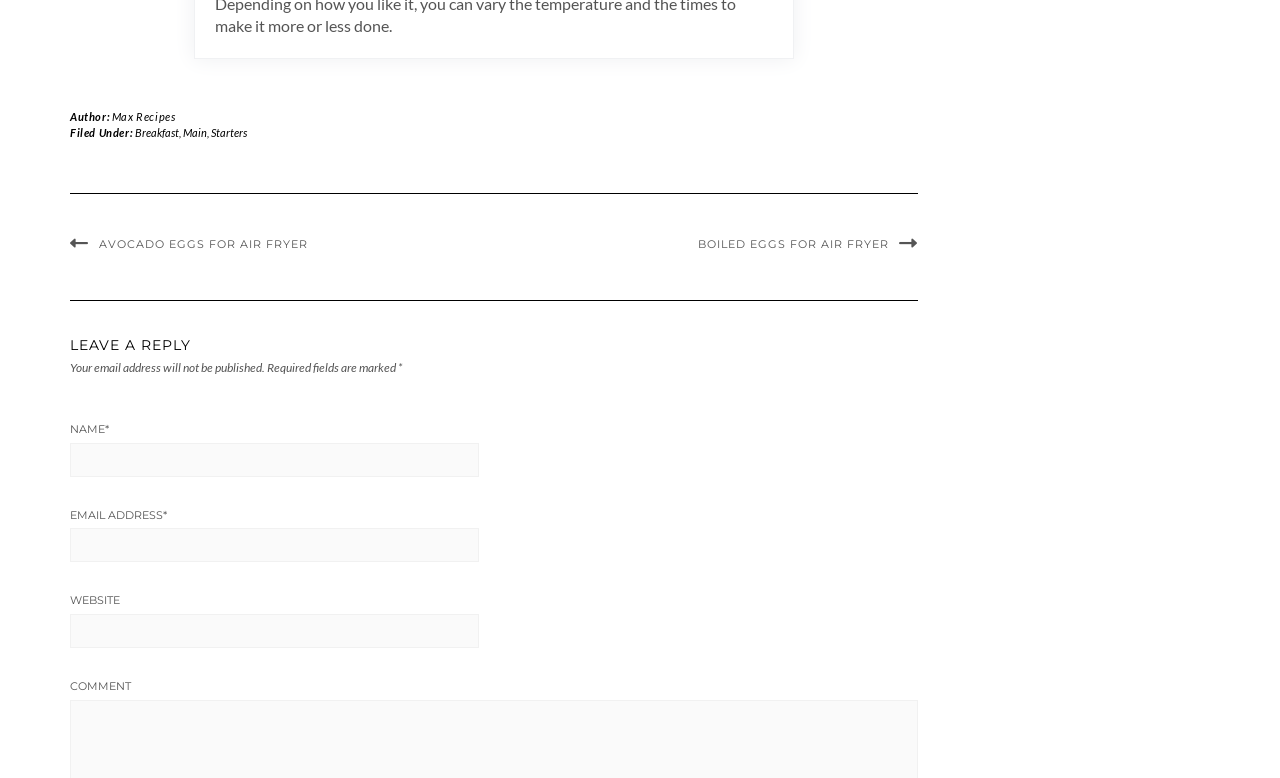What information will not be published?
Please use the visual content to give a single word or phrase answer.

Email address